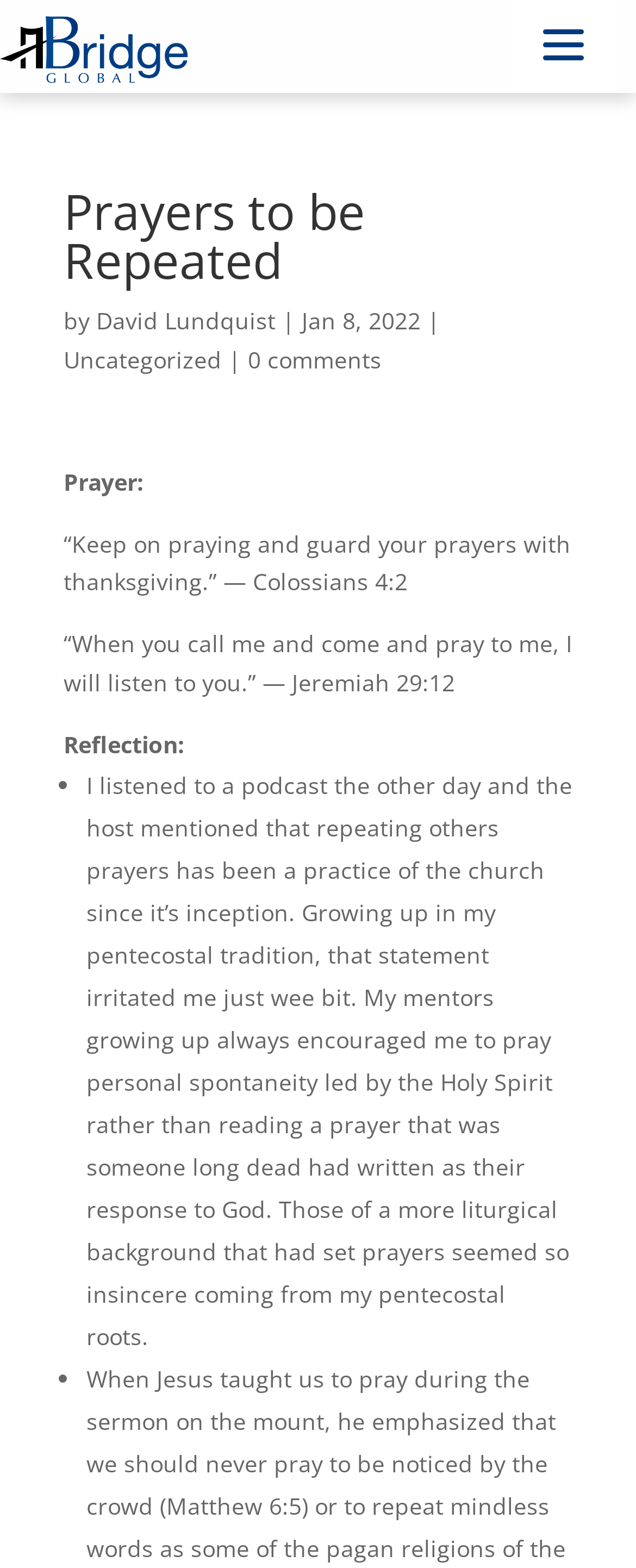Respond to the question below with a single word or phrase: Who is the author of the prayer reflection?

David Lundquist